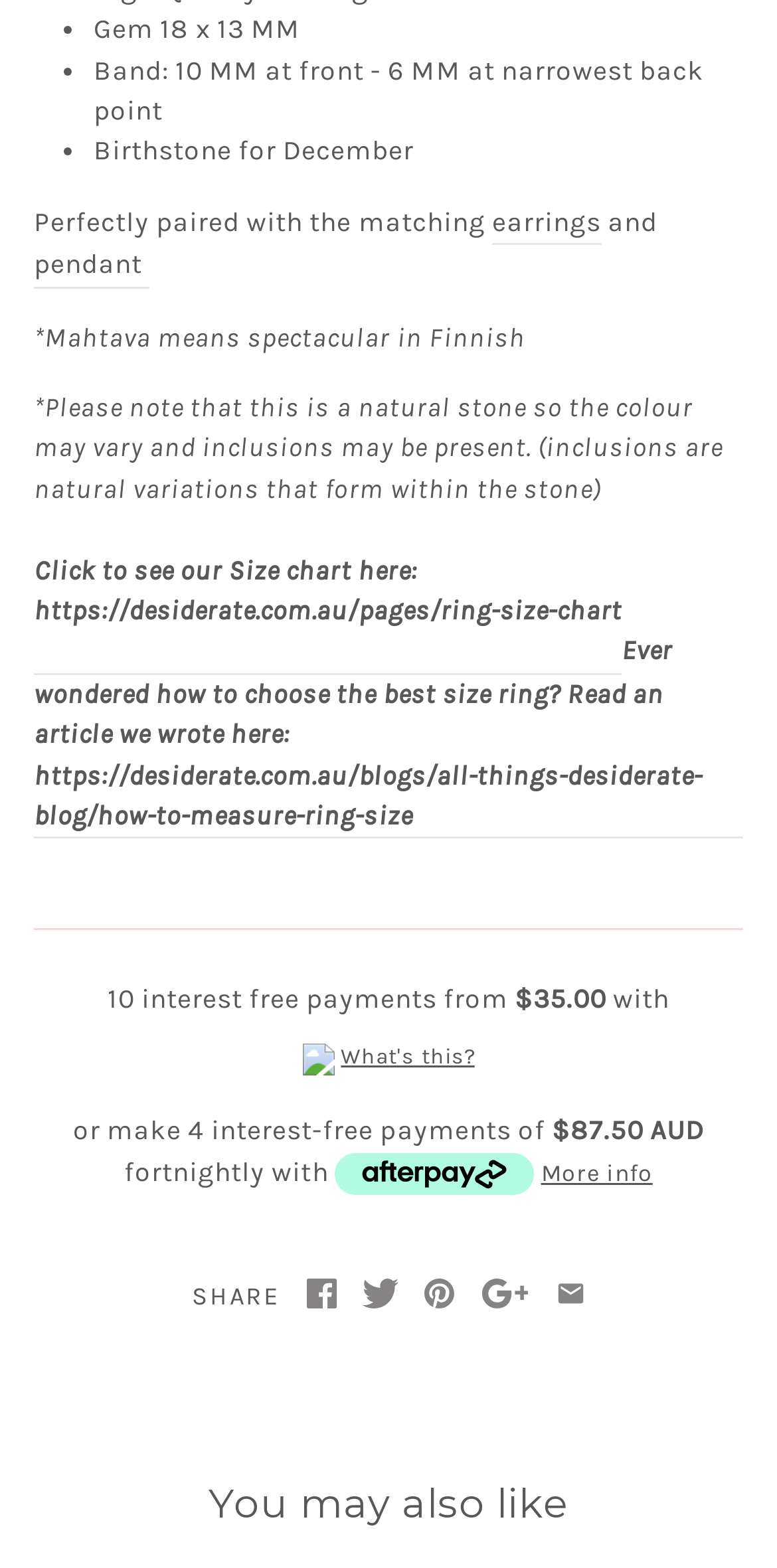What is the gemstone size?
From the screenshot, provide a brief answer in one word or phrase.

18 x 13 MM